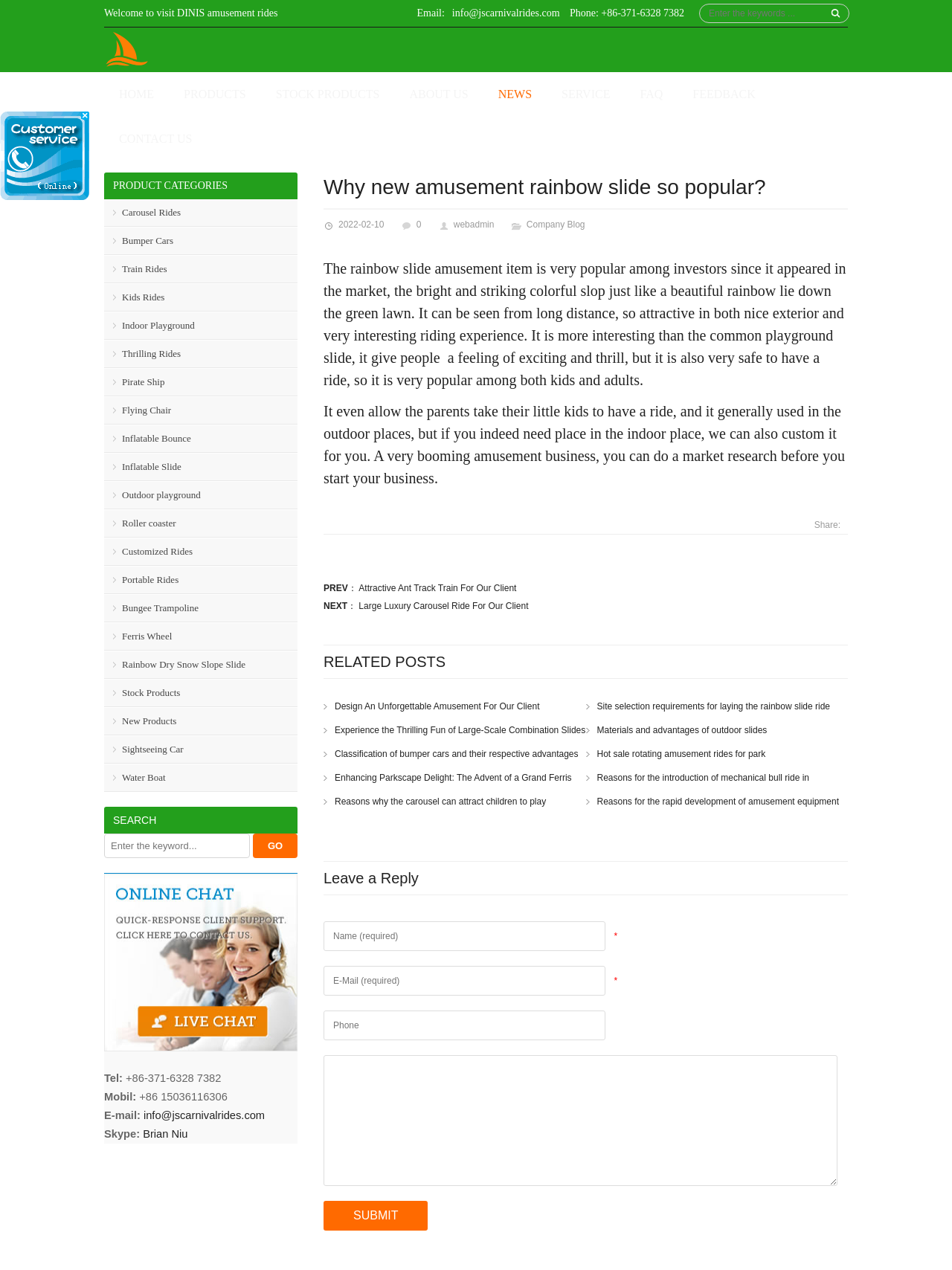Locate the bounding box coordinates of the clickable region to complete the following instruction: "Read the article about rainbow slide."

[0.34, 0.136, 0.891, 0.165]